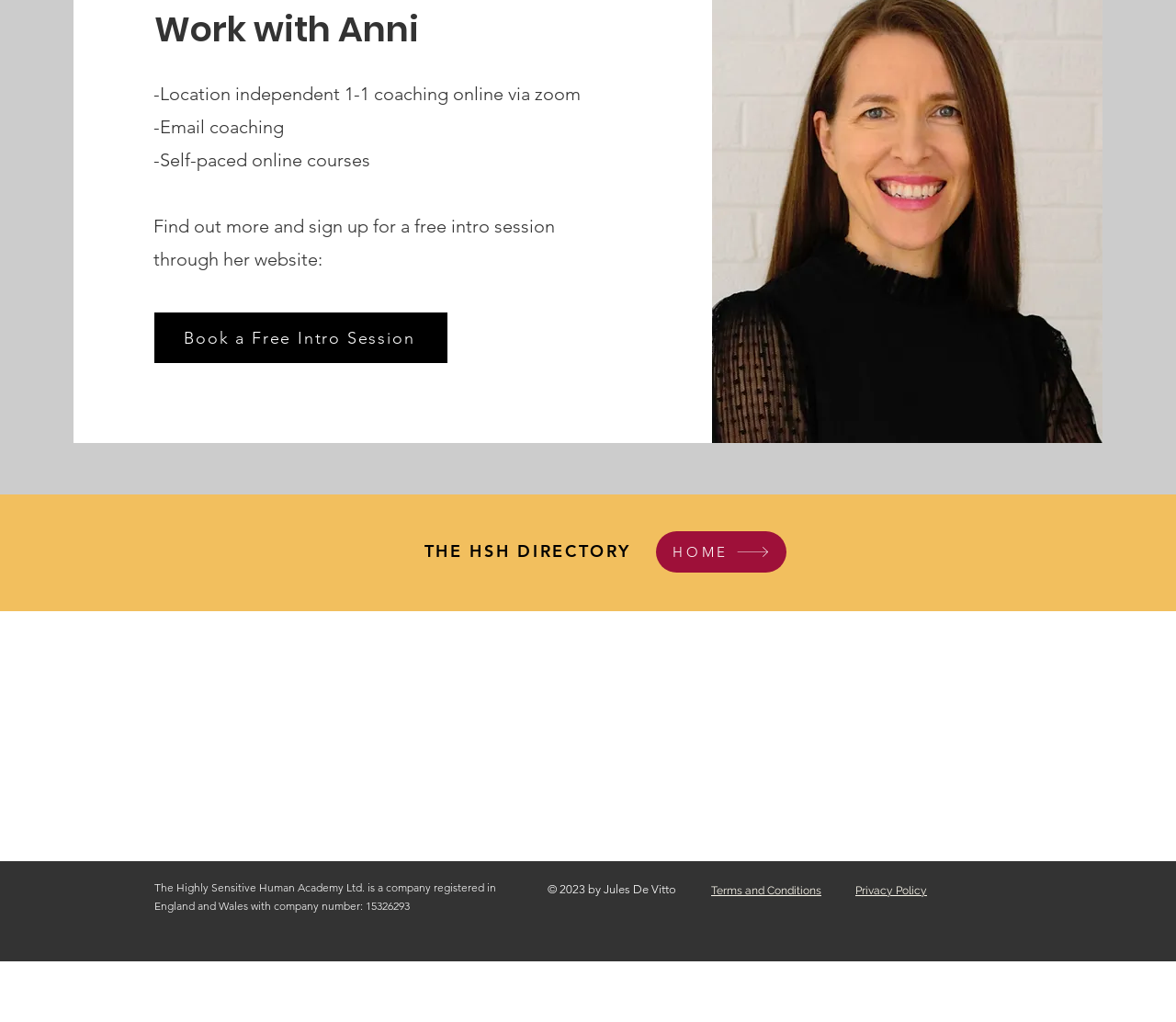Identify the bounding box coordinates of the part that should be clicked to carry out this instruction: "Go to home page".

[0.558, 0.52, 0.669, 0.56]